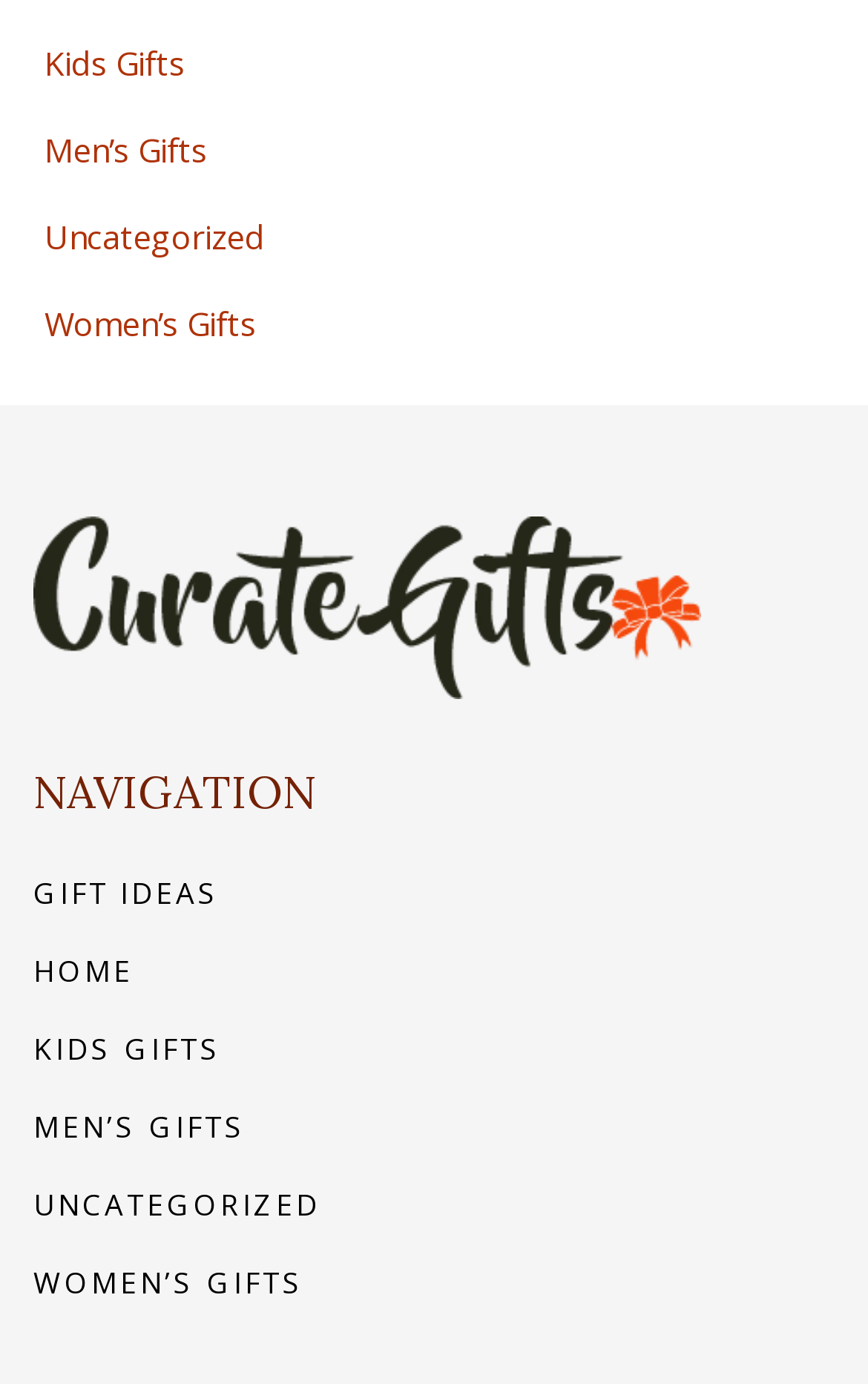Determine the bounding box coordinates of the clickable region to execute the instruction: "view GIFT IDEAS". The coordinates should be four float numbers between 0 and 1, denoted as [left, top, right, bottom].

[0.038, 0.63, 0.254, 0.659]